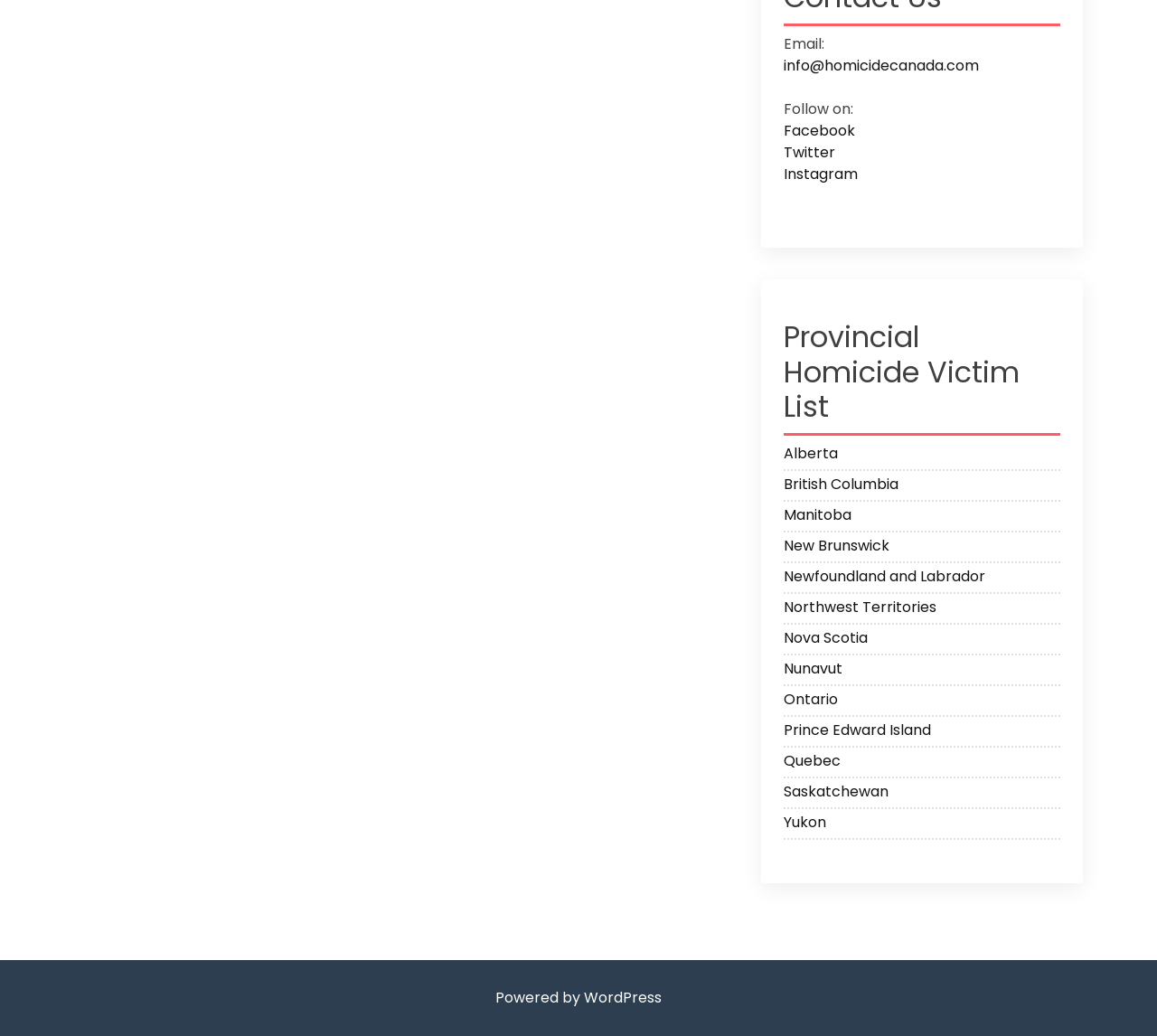Please provide a short answer using a single word or phrase for the question:
What social media platforms are available to follow?

Facebook, Twitter, Instagram